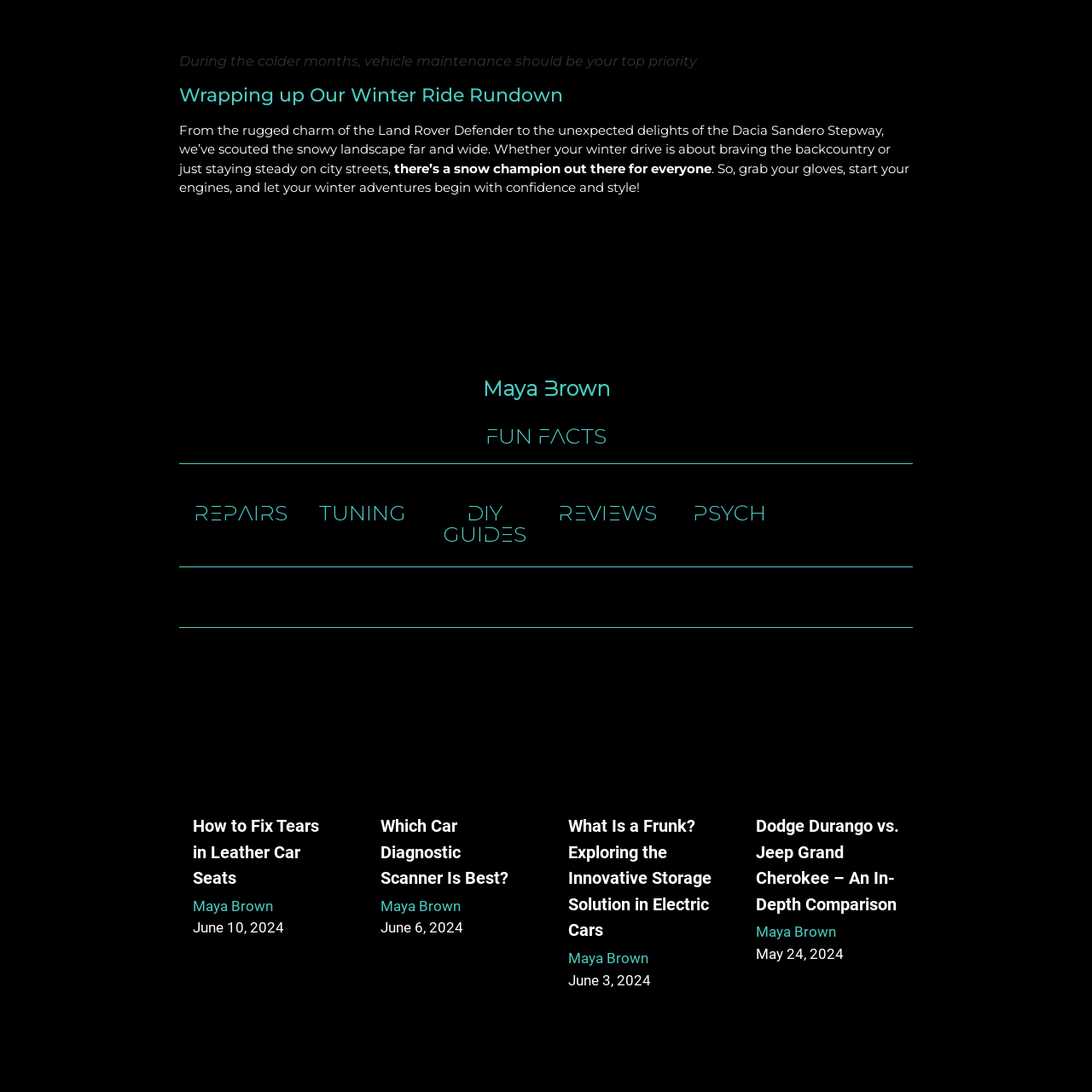Please locate the bounding box coordinates for the element that should be clicked to achieve the following instruction: "View picture of Maya Brown". Ensure the coordinates are given as four float numbers between 0 and 1, i.e., [left, top, right, bottom].

[0.461, 0.208, 0.539, 0.331]